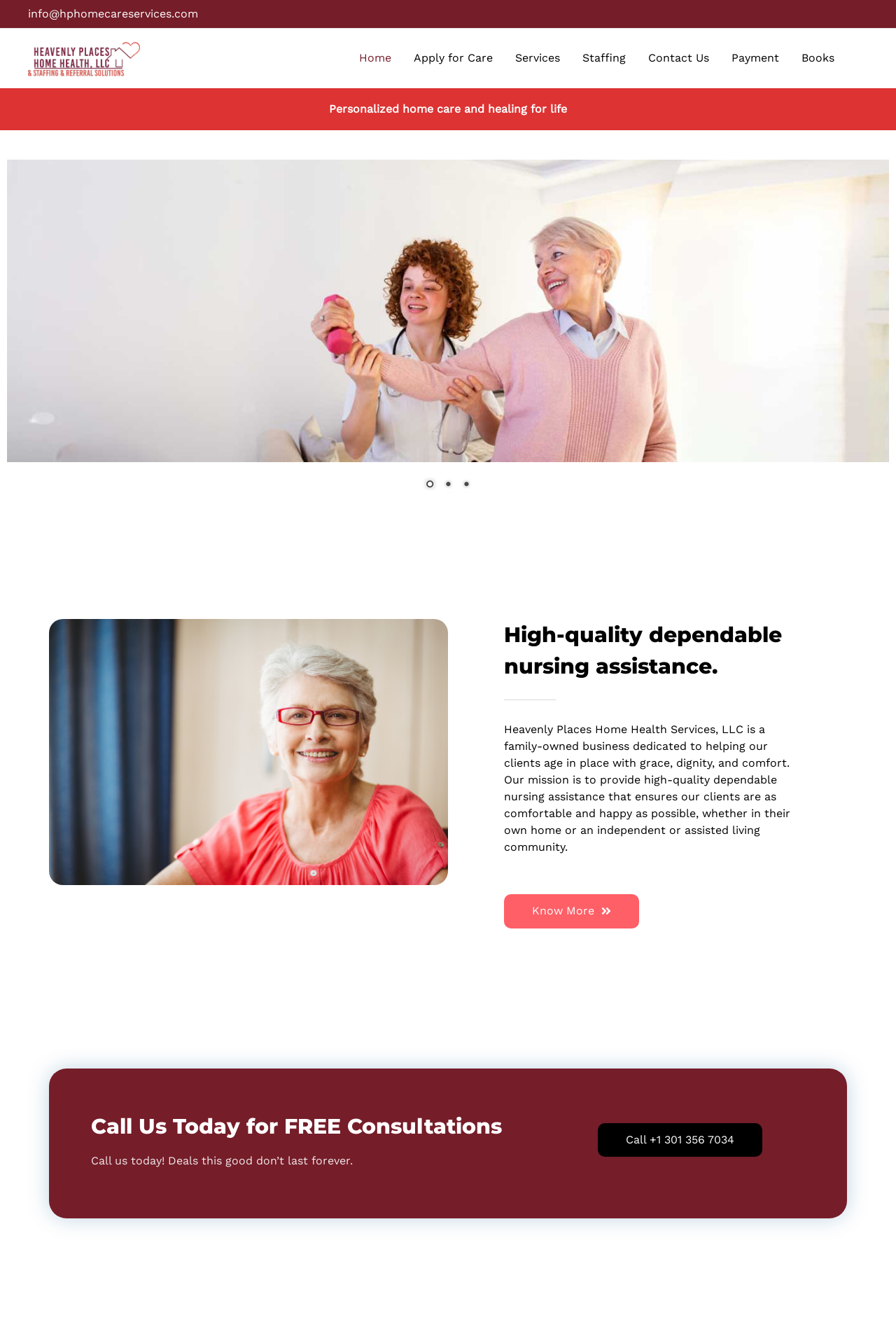Identify the bounding box coordinates of the clickable section necessary to follow the following instruction: "Send an email to the company". The coordinates should be presented as four float numbers from 0 to 1, i.e., [left, top, right, bottom].

[0.031, 0.005, 0.221, 0.015]